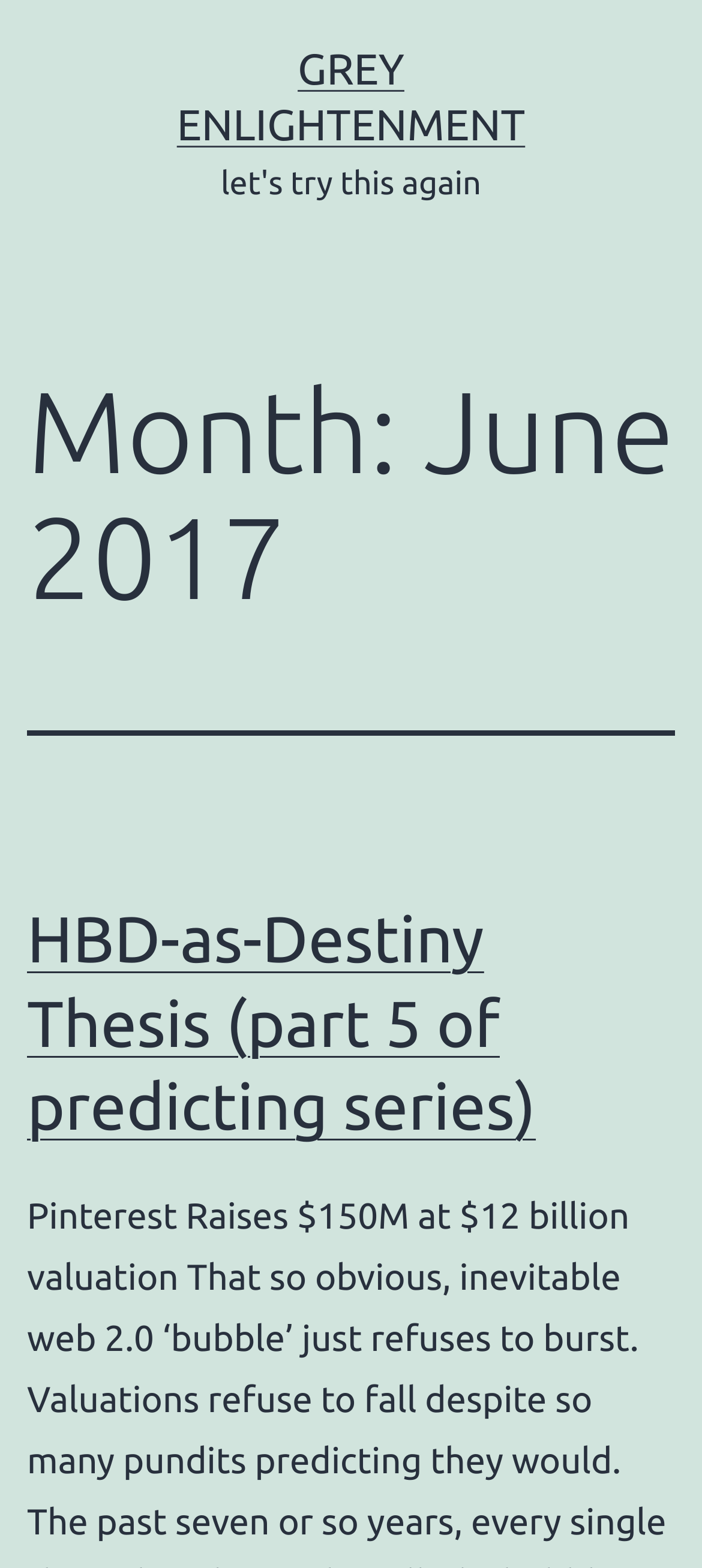Given the webpage screenshot and the description, determine the bounding box coordinates (top-left x, top-left y, bottom-right x, bottom-right y) that define the location of the UI element matching this description: Grey Enlightenment

[0.252, 0.028, 0.748, 0.095]